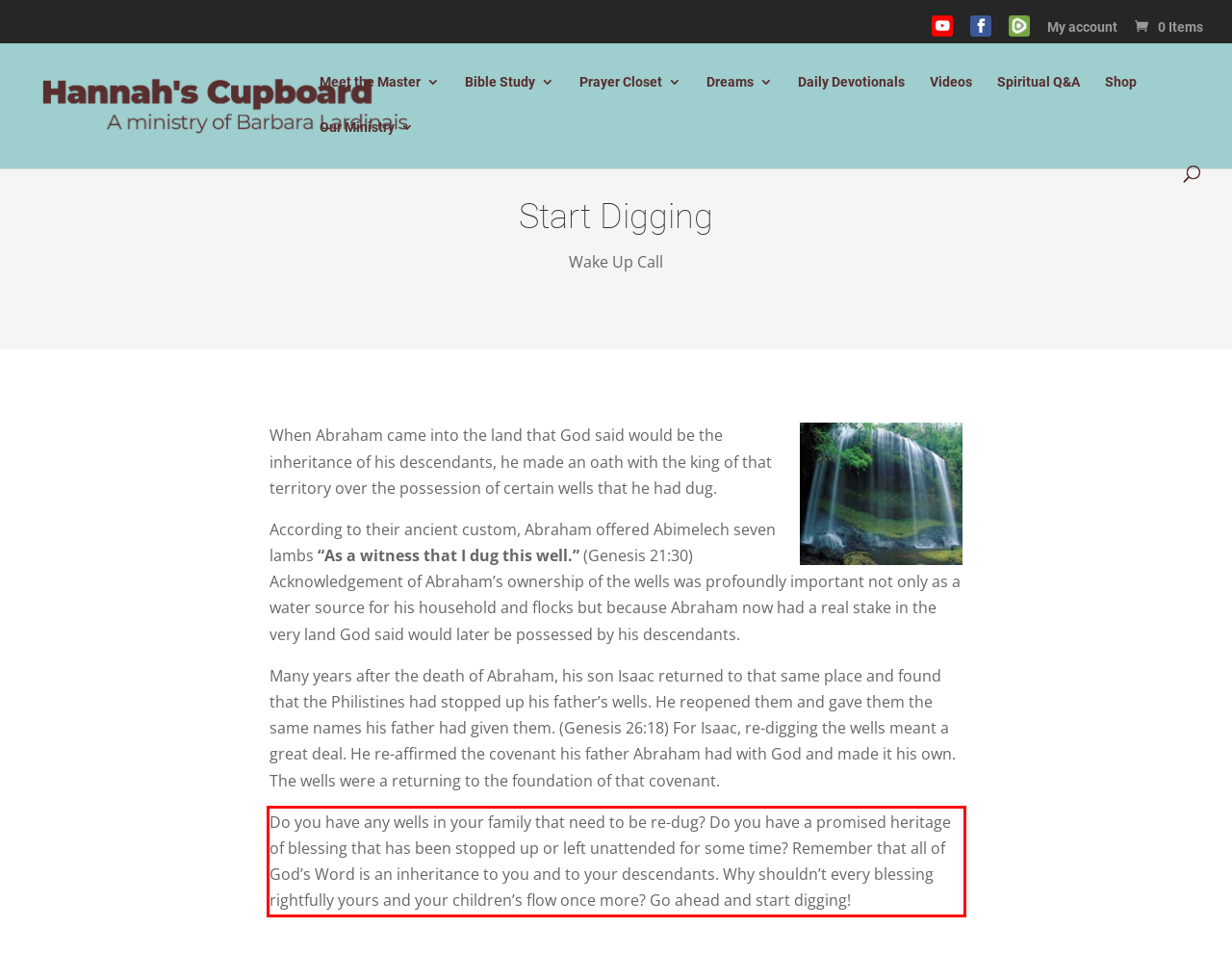Your task is to recognize and extract the text content from the UI element enclosed in the red bounding box on the webpage screenshot.

Do you have any wells in your family that need to be re-dug? Do you have a promised heritage of blessing that has been stopped up or left unattended for some time? Remember that all of God’s Word is an inheritance to you and to your descendants. Why shouldn’t every blessing rightfully yours and your children’s flow once more? Go ahead and start digging!